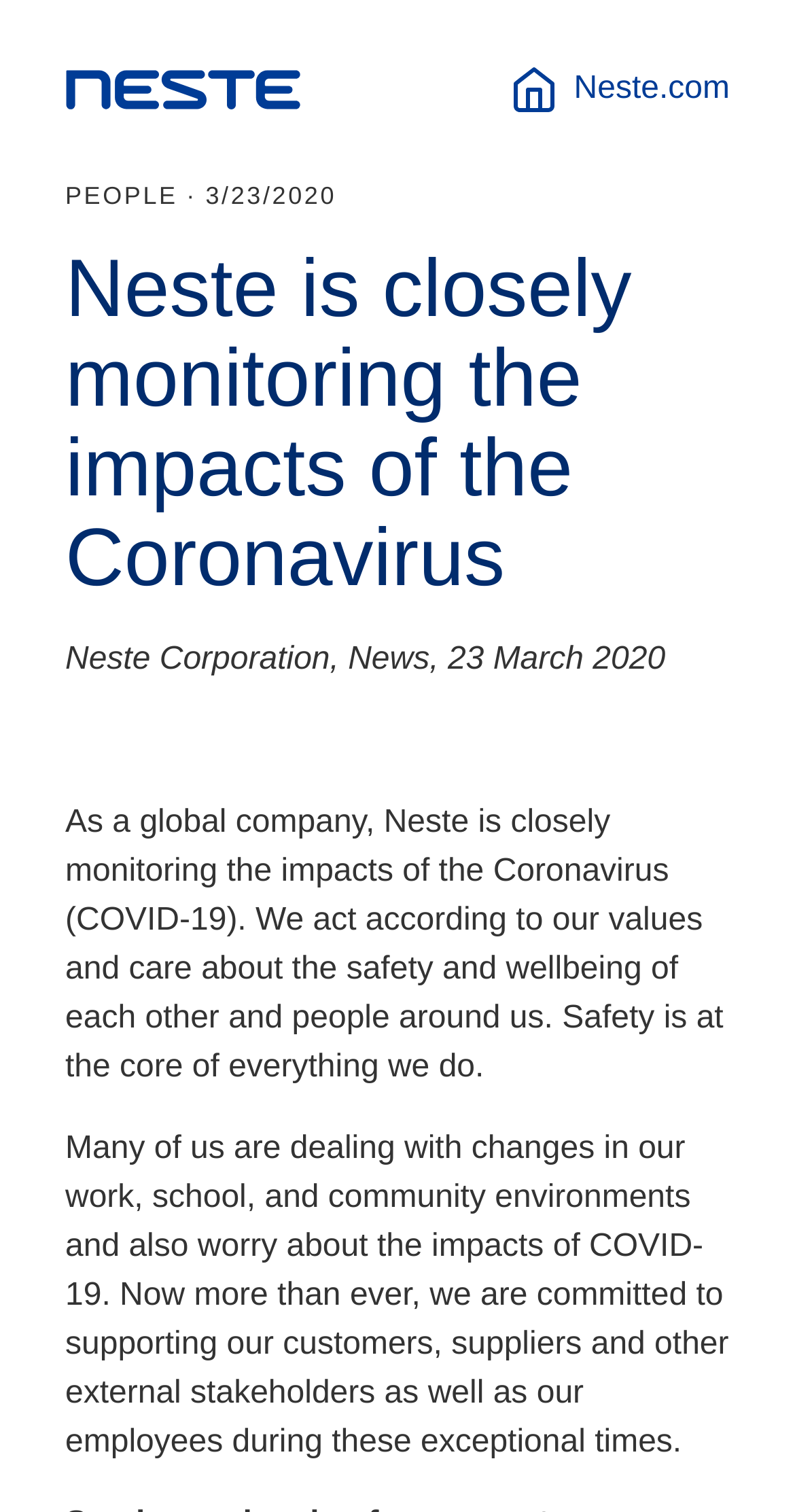Look at the image and answer the question in detail:
Who is the company committed to supporting during the pandemic?

I found the answer by reading the static text element that says 'Now more than ever, we are committed to supporting our customers, suppliers and other external stakeholders as well as our employees during these exceptional times.' This indicates that the company is committed to supporting these groups during the pandemic.